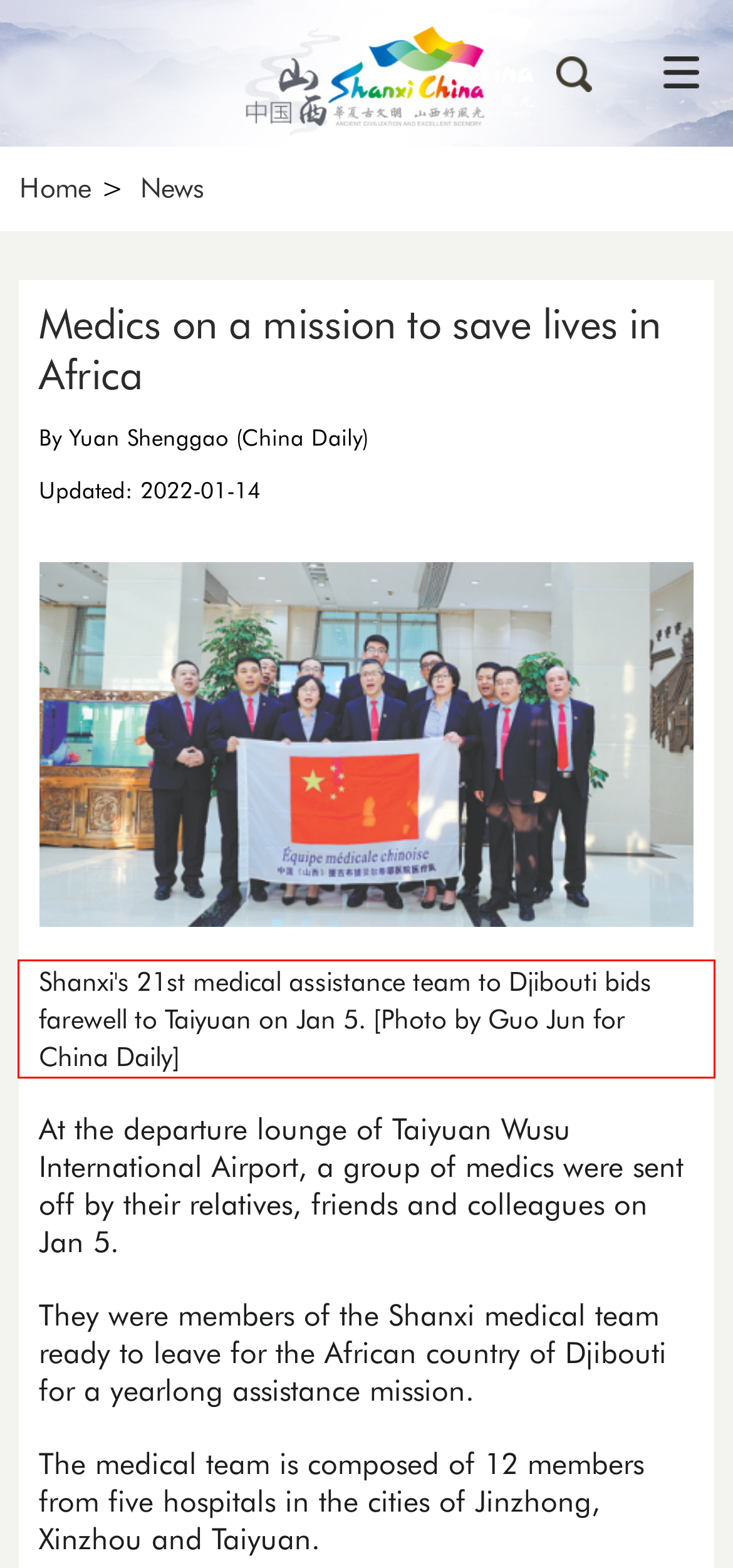Please look at the webpage screenshot and extract the text enclosed by the red bounding box.

Shanxi's 21st medical assistance team to Djibouti bids farewell to Taiyuan on Jan 5. [Photo by Guo Jun for China Daily]